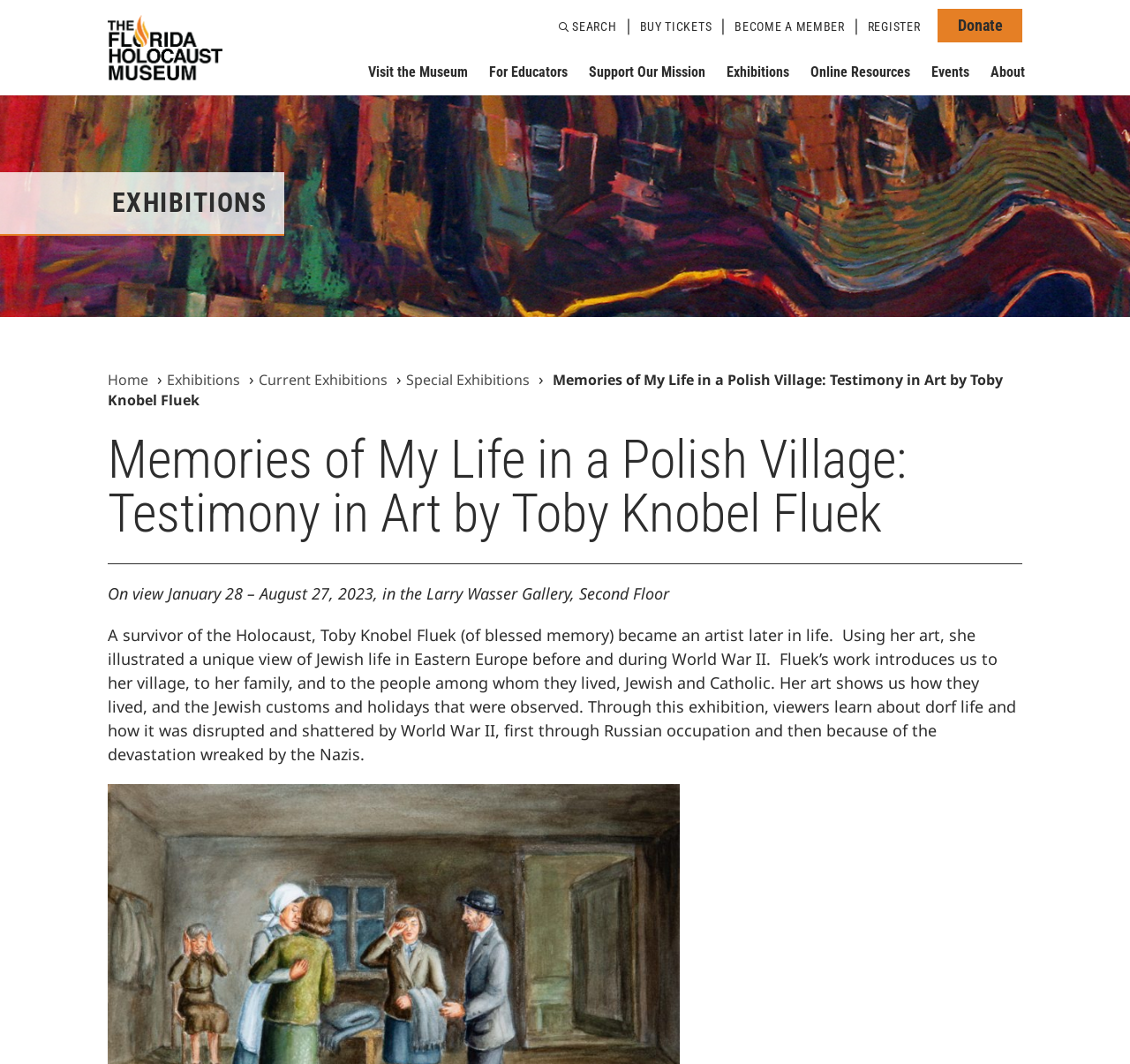Identify the bounding box coordinates for the UI element mentioned here: "Visit the Museum". Provide the coordinates as four float values between 0 and 1, i.e., [left, top, right, bottom].

[0.5, 0.106, 0.708, 0.277]